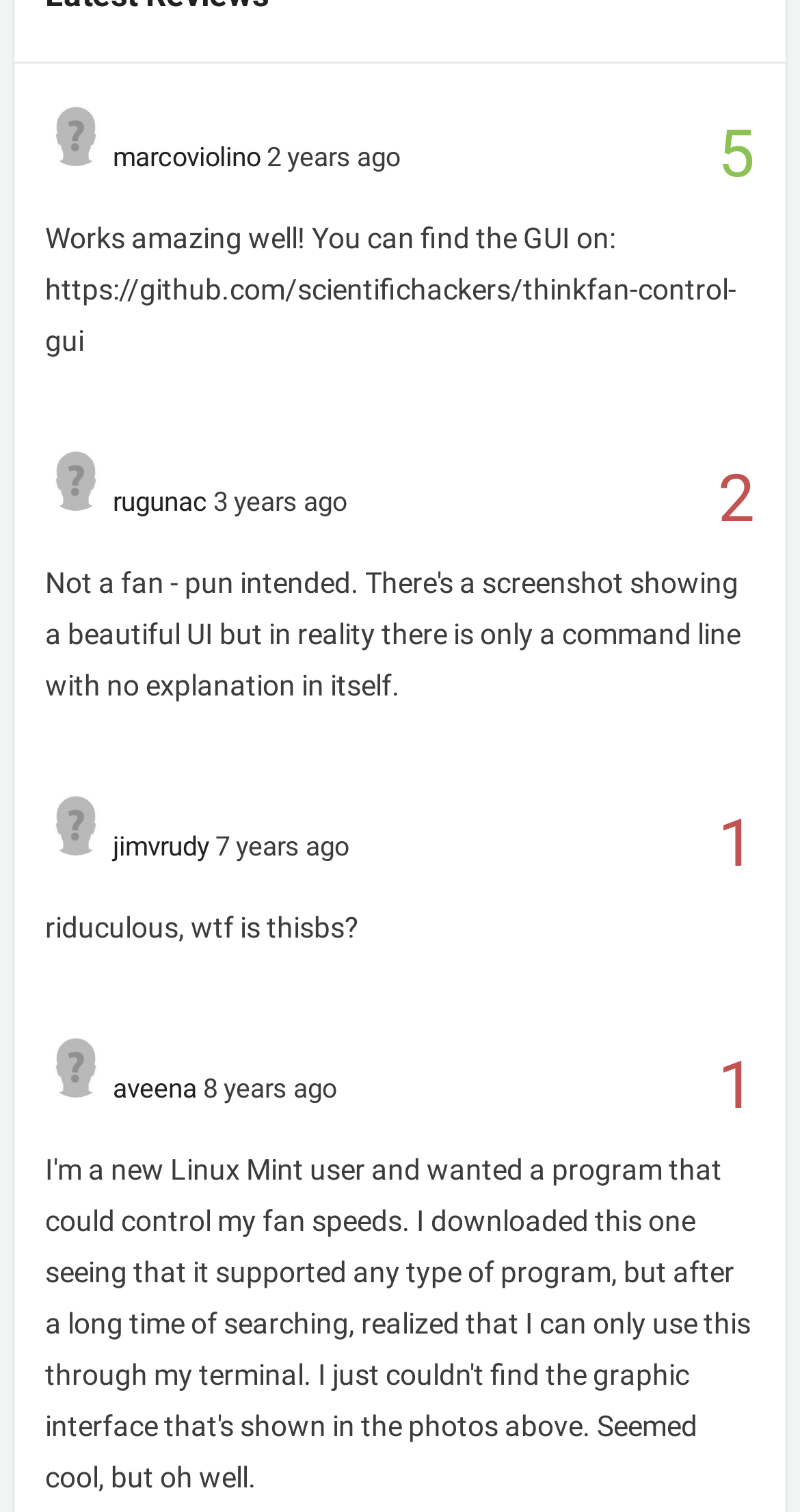How many usernames are mentioned in the comments?
Refer to the image and give a detailed answer to the query.

I counted the number of unique usernames mentioned in the comment sections, which are 'marcoviolino', 'rugunac', 'jimvrudy', and 'aveena'. There are 5 usernames in total.